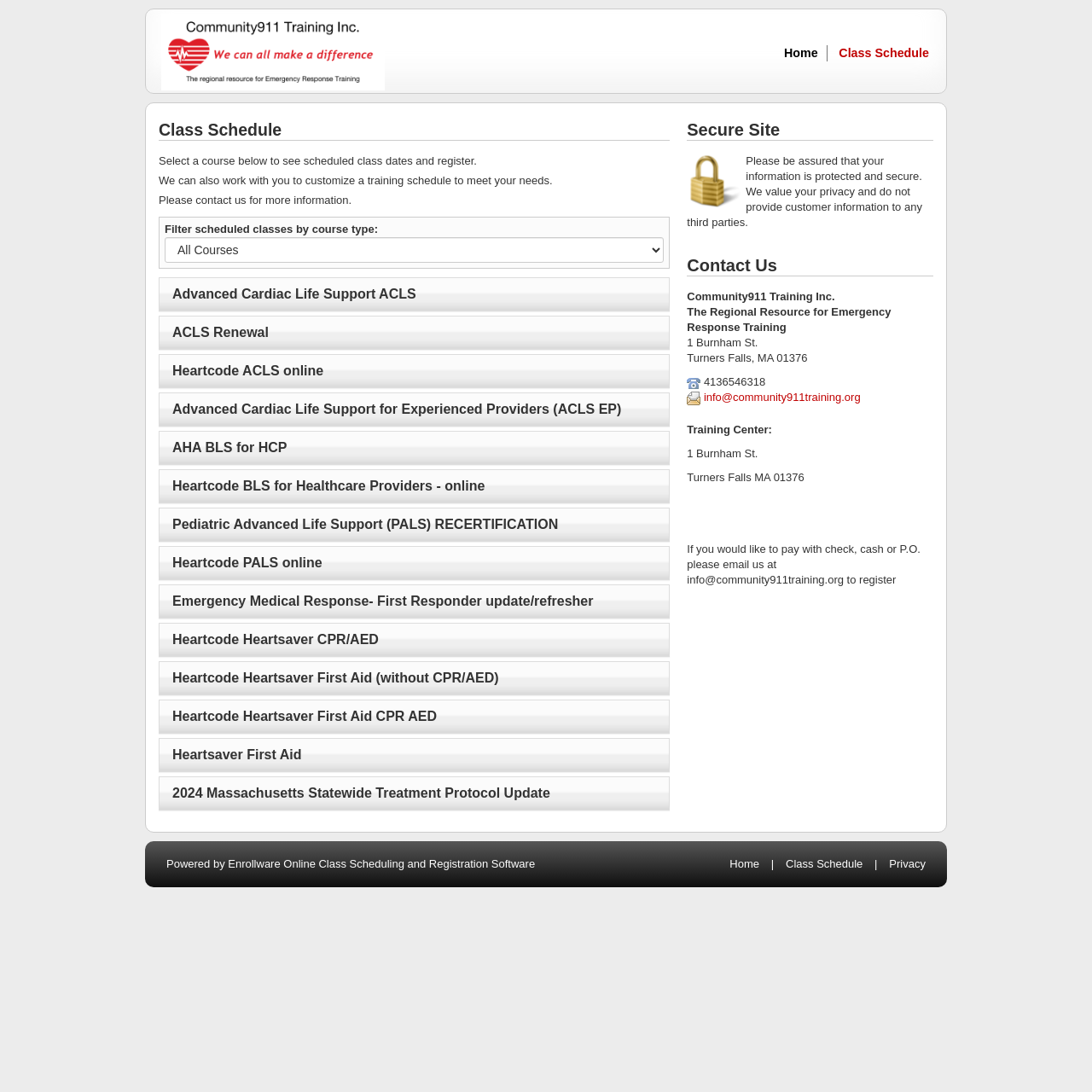What is the address of the training center? Refer to the image and provide a one-word or short phrase answer.

1 Burnham St, Turners Falls, MA 01376